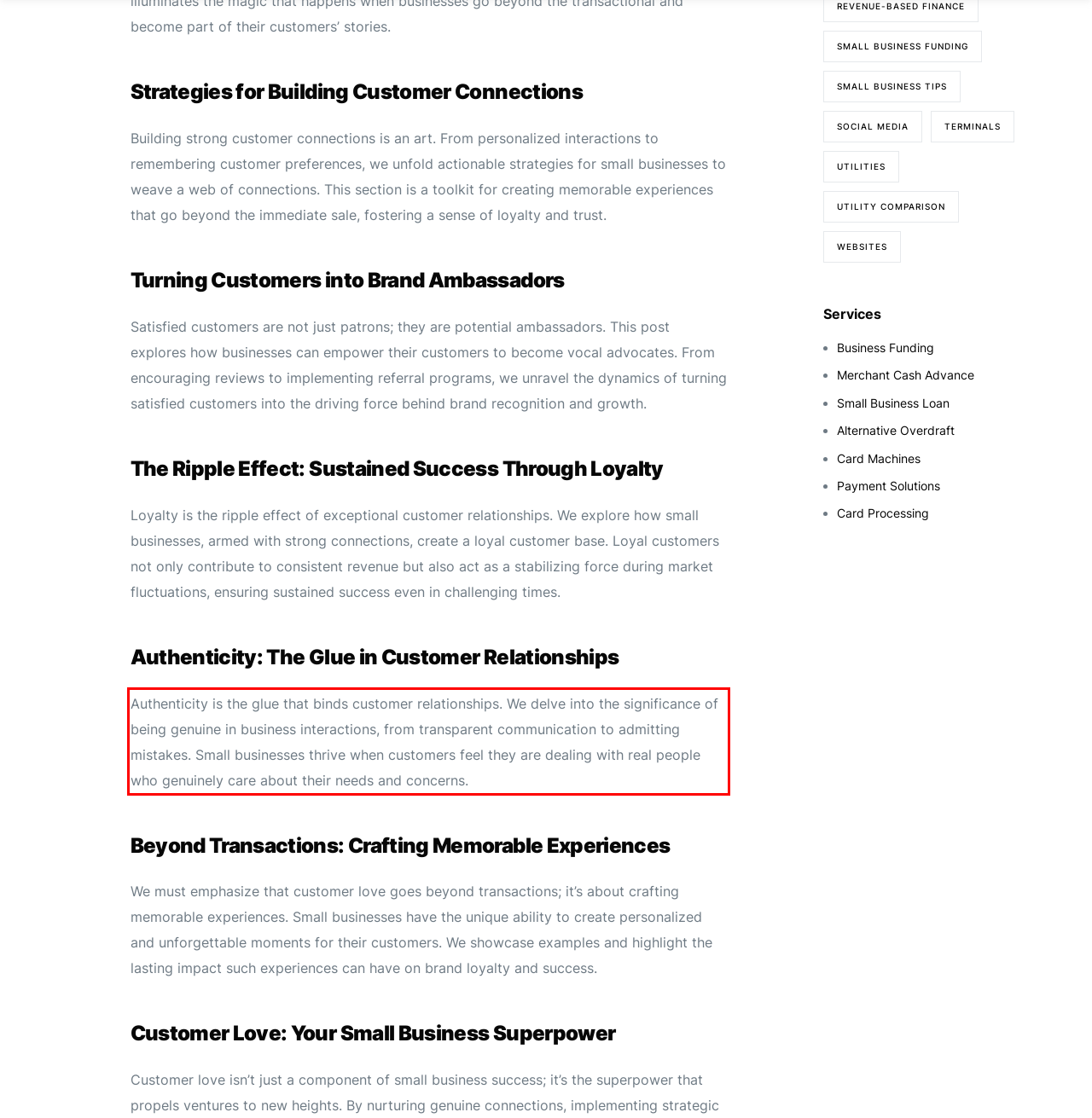Examine the screenshot of the webpage, locate the red bounding box, and generate the text contained within it.

Authenticity is the glue that binds customer relationships. We delve into the significance of being genuine in business interactions, from transparent communication to admitting mistakes. Small businesses thrive when customers feel they are dealing with real people who genuinely care about their needs and concerns.